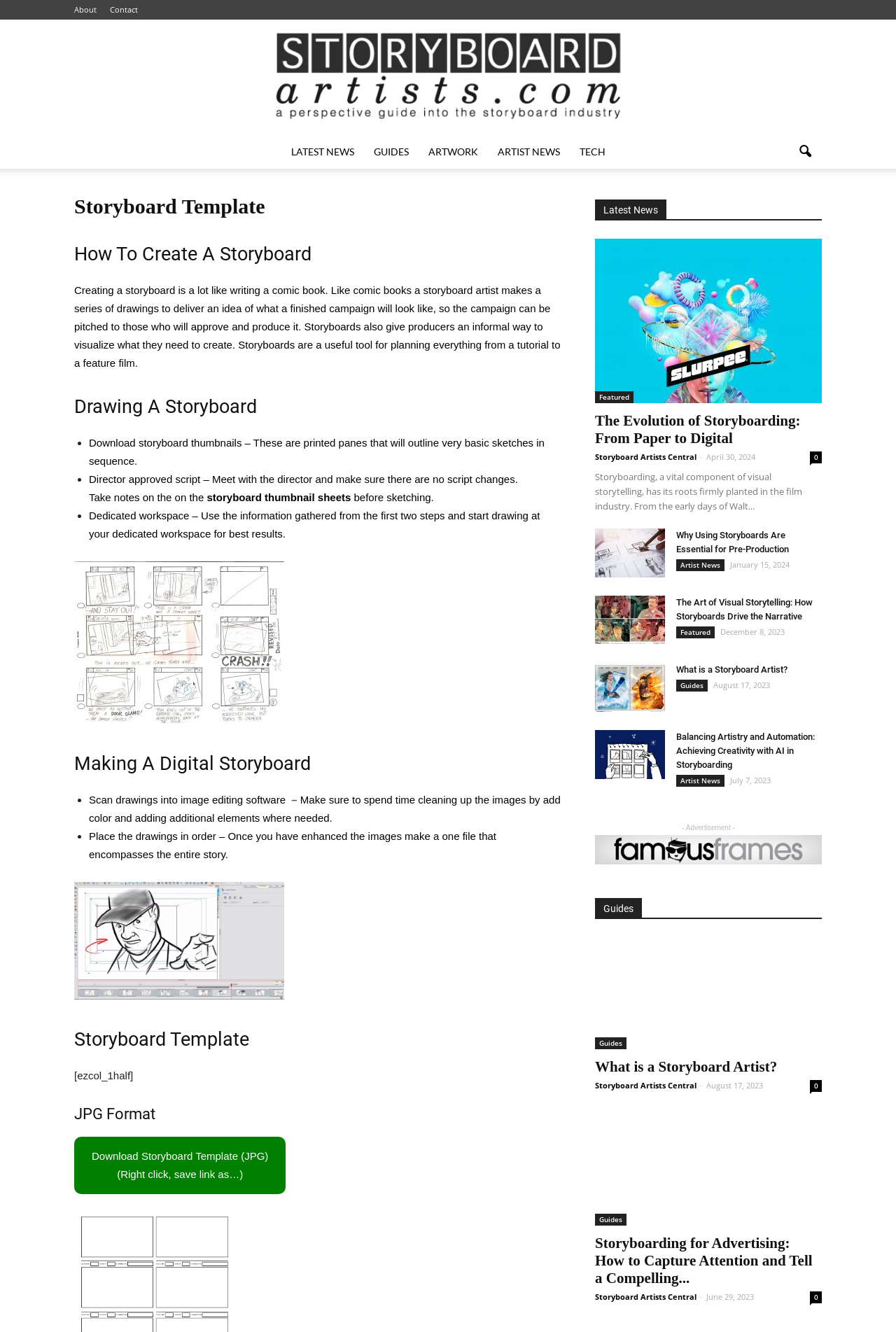Offer a detailed account of what is visible on the webpage.

This webpage is about storyboarding, a crucial aspect of visual storytelling in the film industry. At the top, there are navigation links, including "About", "Contact", and the website's logo. Below the logo, there are five tabs: "LATEST NEWS", "GUIDES", "ARTWORK", "ARTIST NEWS", and "TECH". 

The main content of the webpage is divided into sections, each with a heading. The first section, "Storyboard Template", provides an introduction to creating a storyboard, comparing it to writing a comic book. It explains that a storyboard artist creates a series of drawings to deliver an idea of what a finished campaign will look like.

The next section, "How To Create A Storyboard", offers a step-by-step guide on creating a storyboard. It includes tips on drawing a storyboard, such as downloading storyboard thumbnails, meeting with the director to ensure no script changes, and using a dedicated workspace.

The following section, "Making A Digital Storyboard", provides guidance on scanning drawings into image editing software, cleaning up the images, and placing the drawings in order.

The webpage also features a section on "Storyboard Template" with a link to download a template in JPG format. 

On the right side of the webpage, there is a section dedicated to "Latest News", featuring several news articles related to storyboarding, including "The Evolution of Storyboarding: From Paper to Digital", "Why Using Storyboards Are Essential for Pre-Production", and "The Art of Visual Storytelling: How Storyboards Drive the Narrative". Each article has a brief summary and a link to read more. The section also includes images and dates for each article.

Throughout the webpage, there are various images, including a Tom and Jerry production storyboard, a storyboard software screenshot, and images related to the news articles.